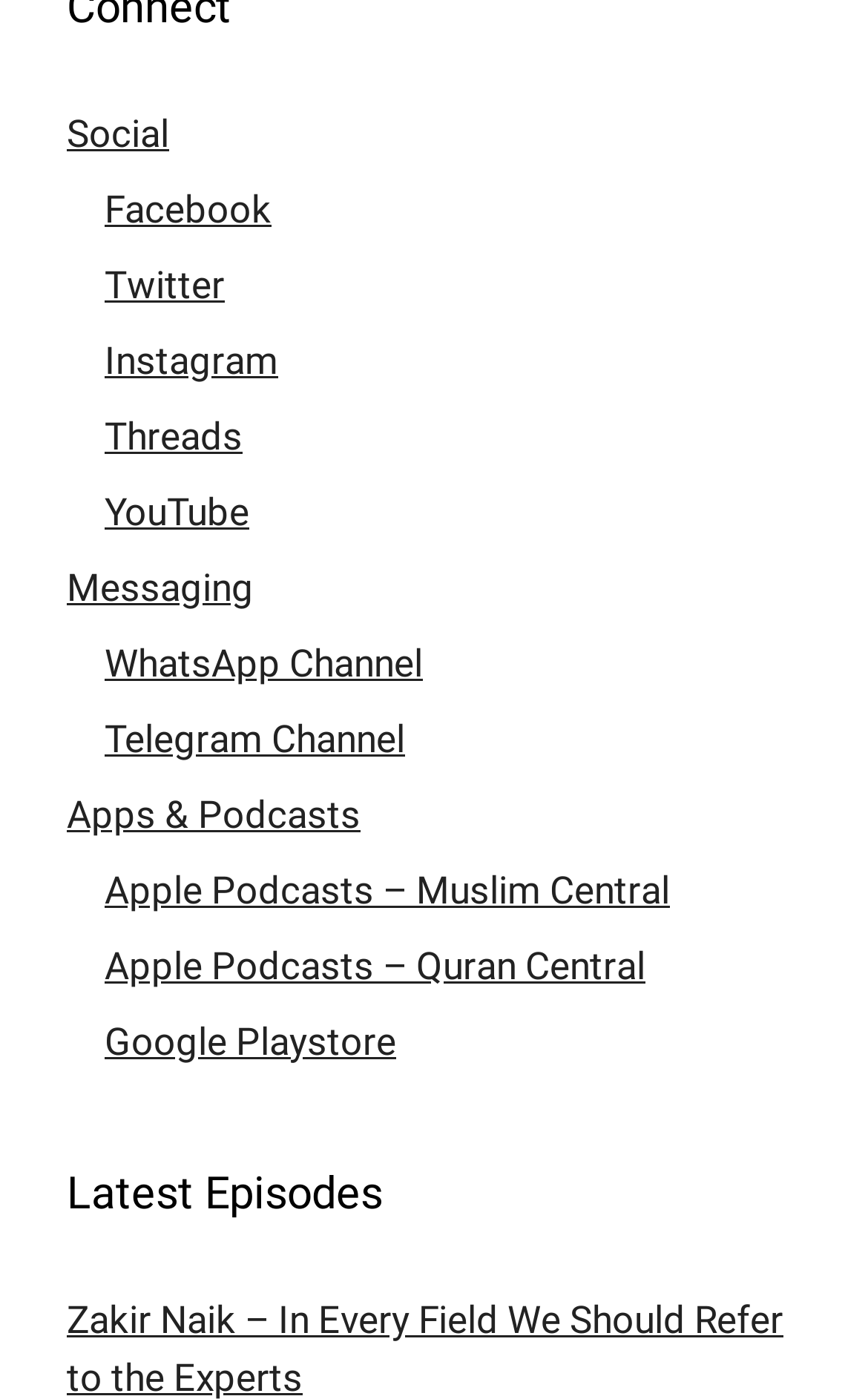Identify the bounding box coordinates of the specific part of the webpage to click to complete this instruction: "Open Facebook link".

[0.121, 0.133, 0.313, 0.165]